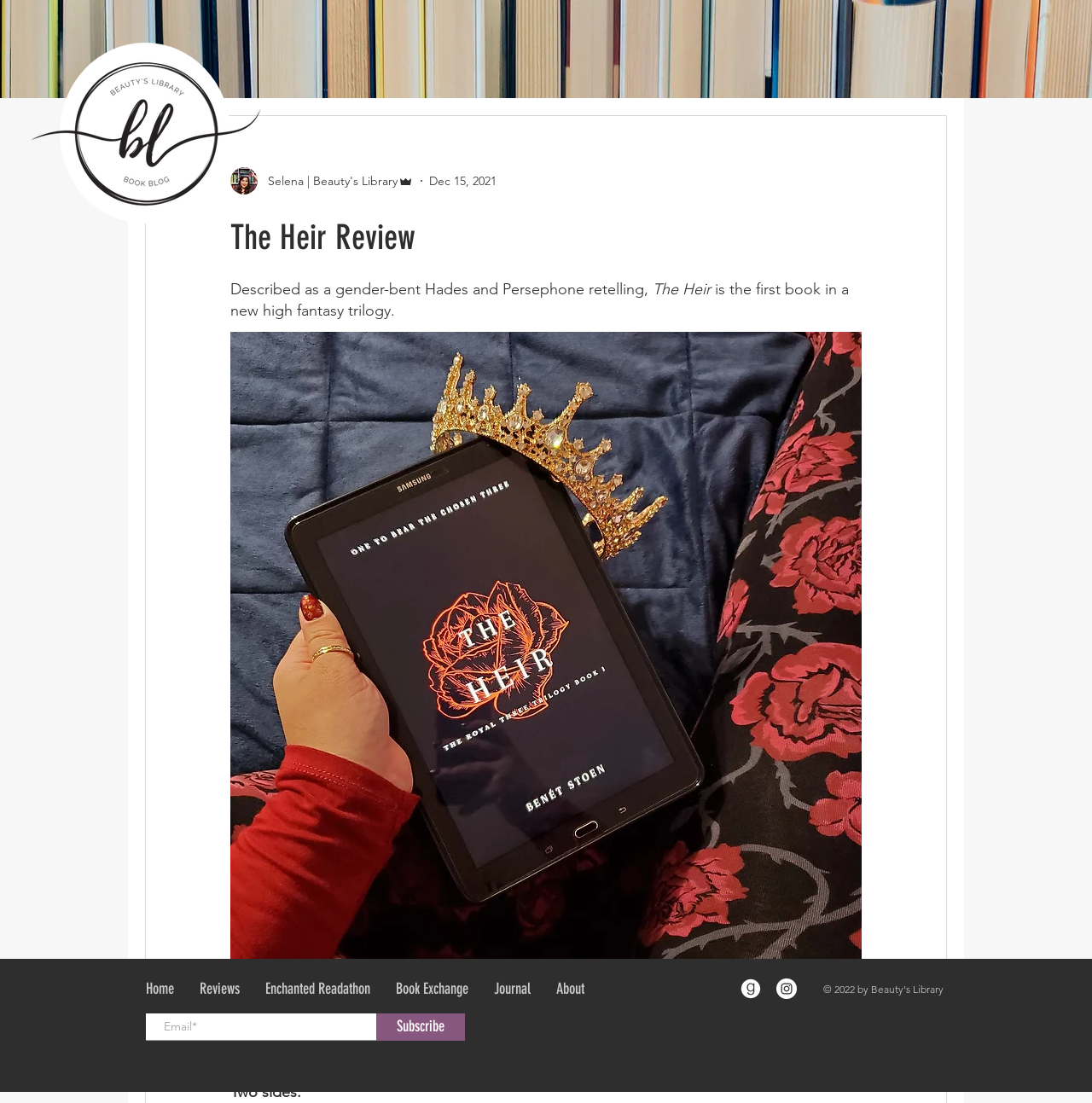How many links are in the navigation section?
Refer to the image and provide a concise answer in one word or phrase.

6